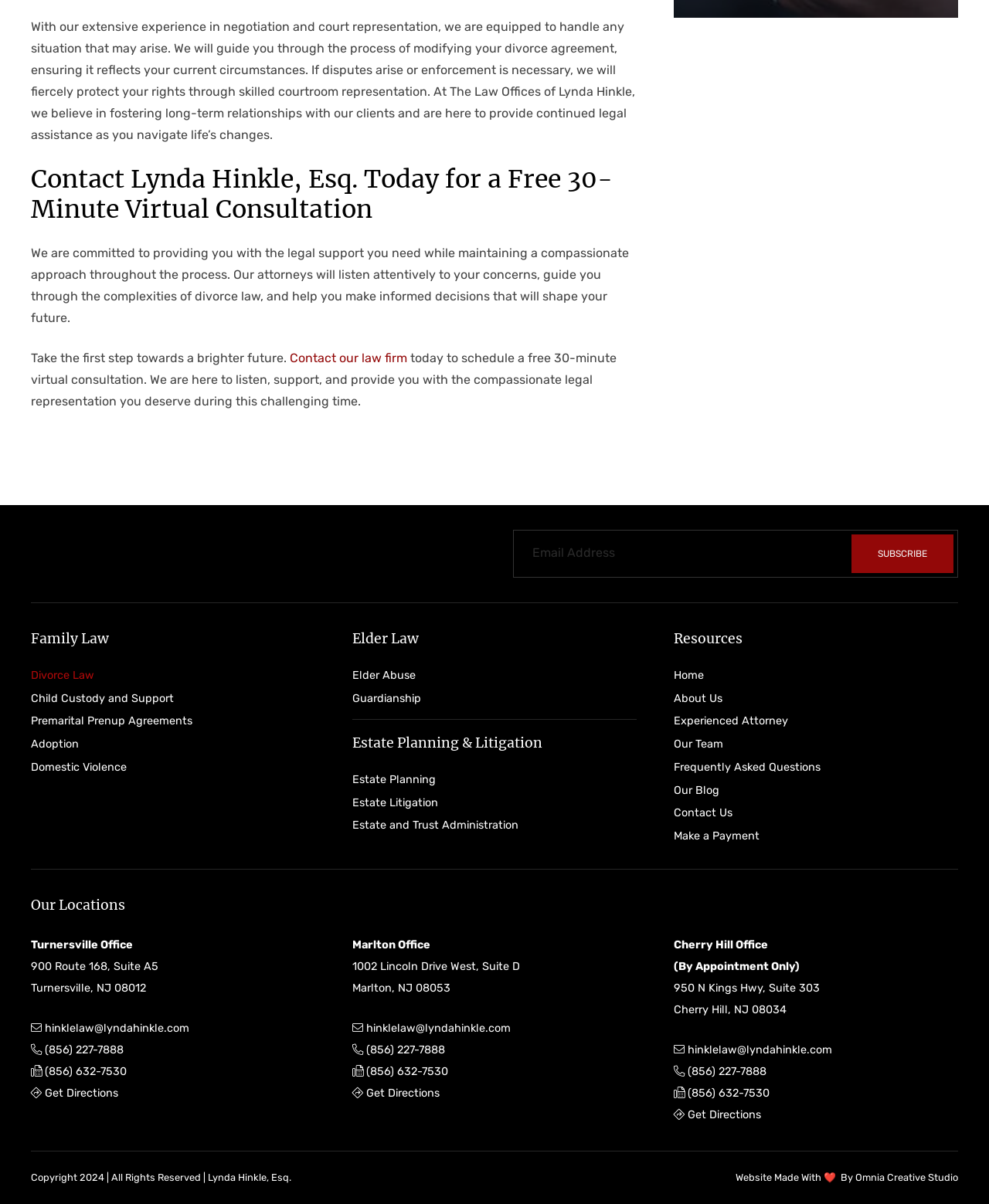Respond to the question below with a concise word or phrase:
What is the name of the company that made the website?

Omnia Creative Studio